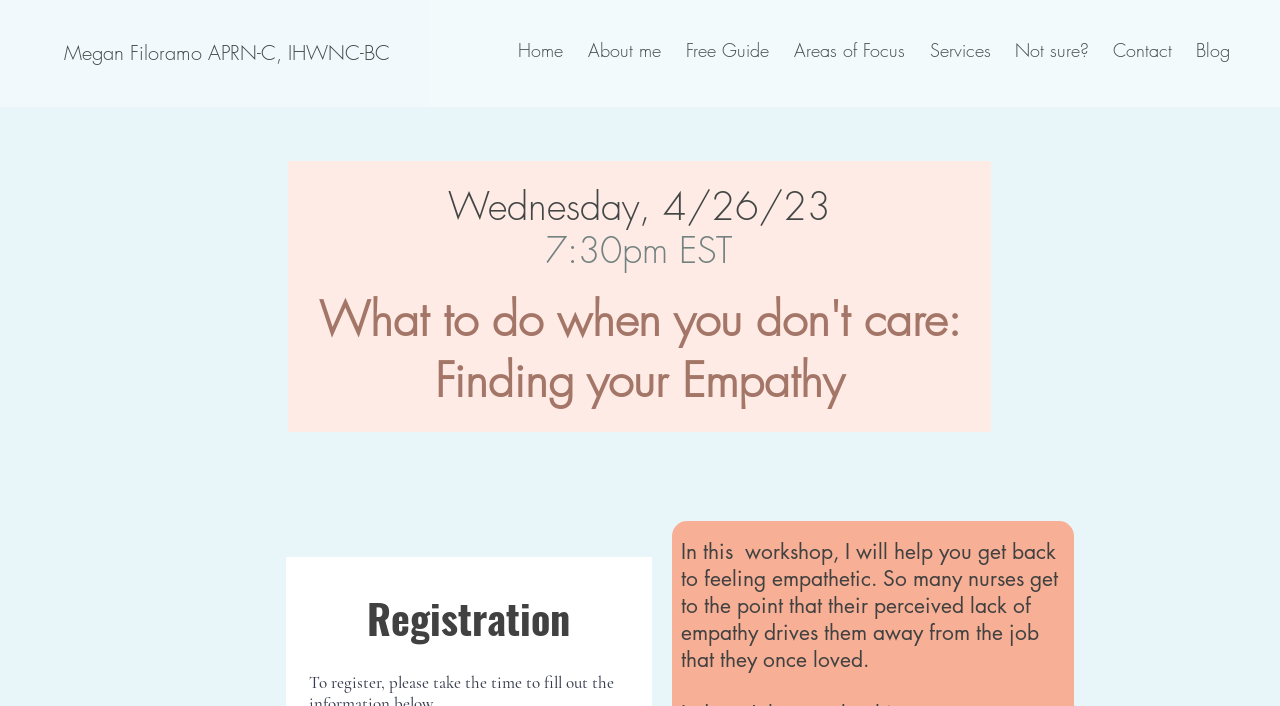Could you find the bounding box coordinates of the clickable area to complete this instruction: "Read more about the 'Areas of Focus'"?

[0.609, 0.035, 0.715, 0.106]